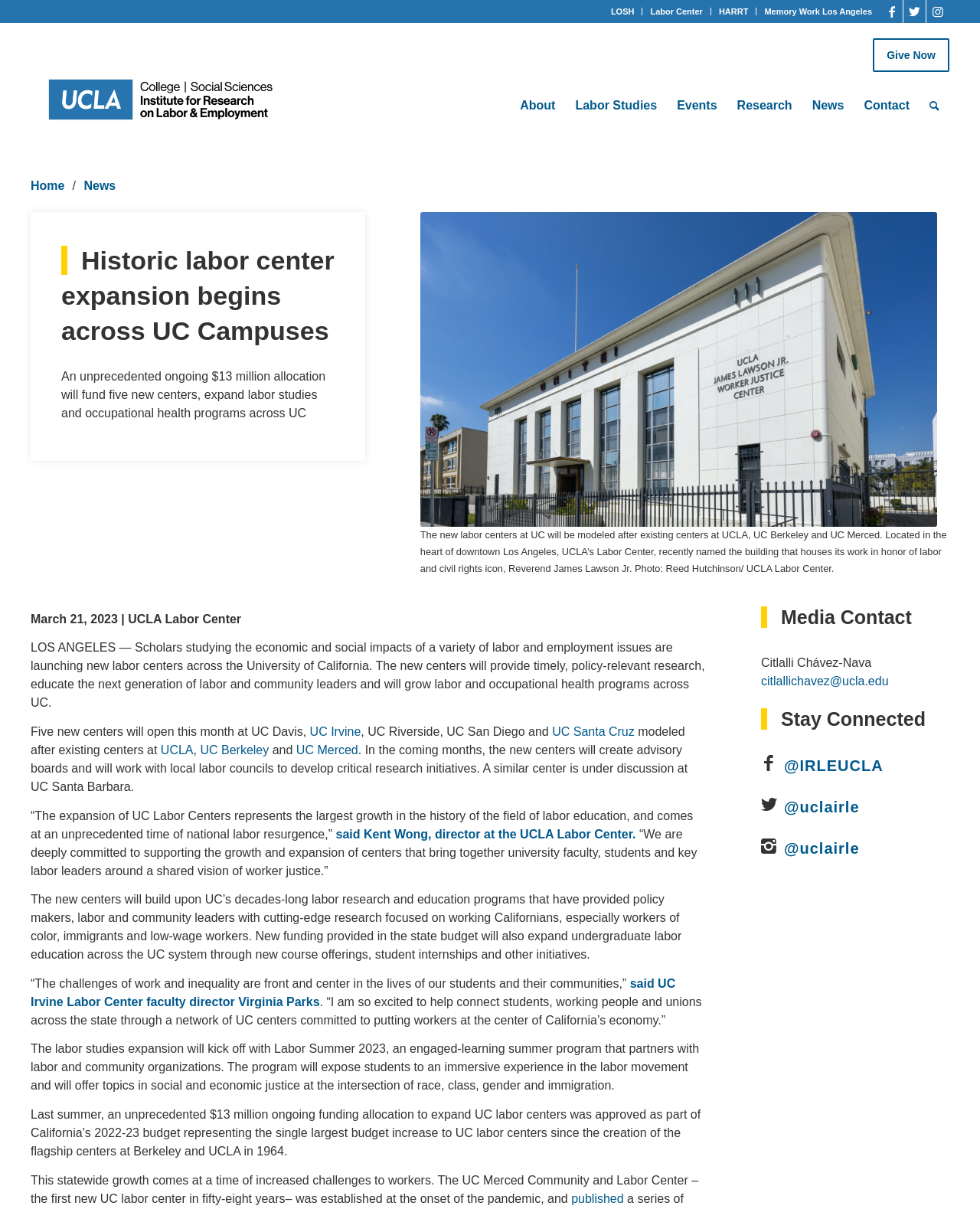What is the name of the labor center at UCLA?
Please provide a detailed and comprehensive answer to the question.

I found the name of the labor center at UCLA by reading the text 'Located in the heart of downtown Los Angeles, UCLA’s Labor Center, recently named the building that houses its work in honor of labor and civil rights icon, Reverend James Lawson Jr.'.